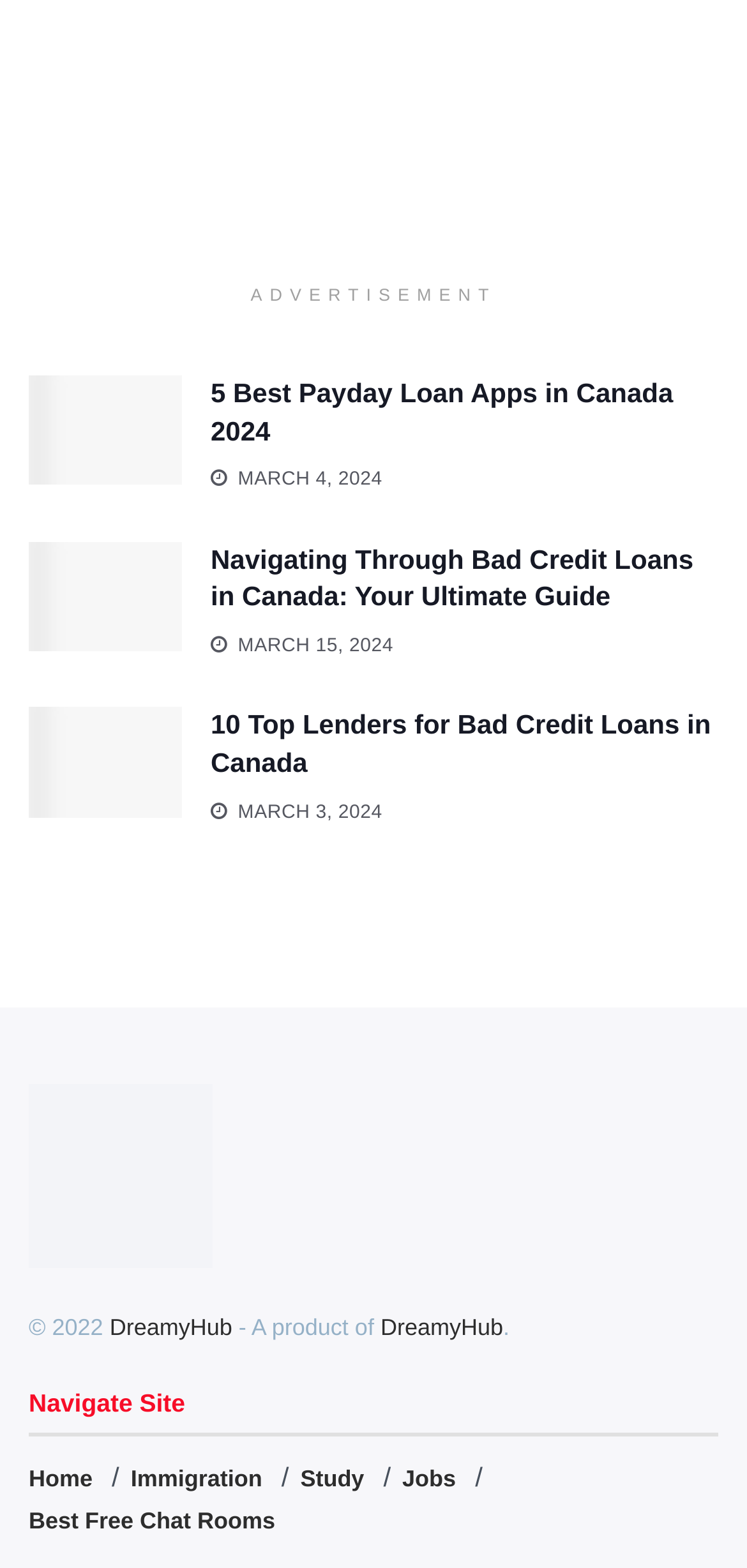What is the topic of the first article?
Analyze the image and provide a thorough answer to the question.

I read the title of the first article, which is '5 Best Payday Loan Apps in Canada 2024', and determined that the topic is about payday loan apps.